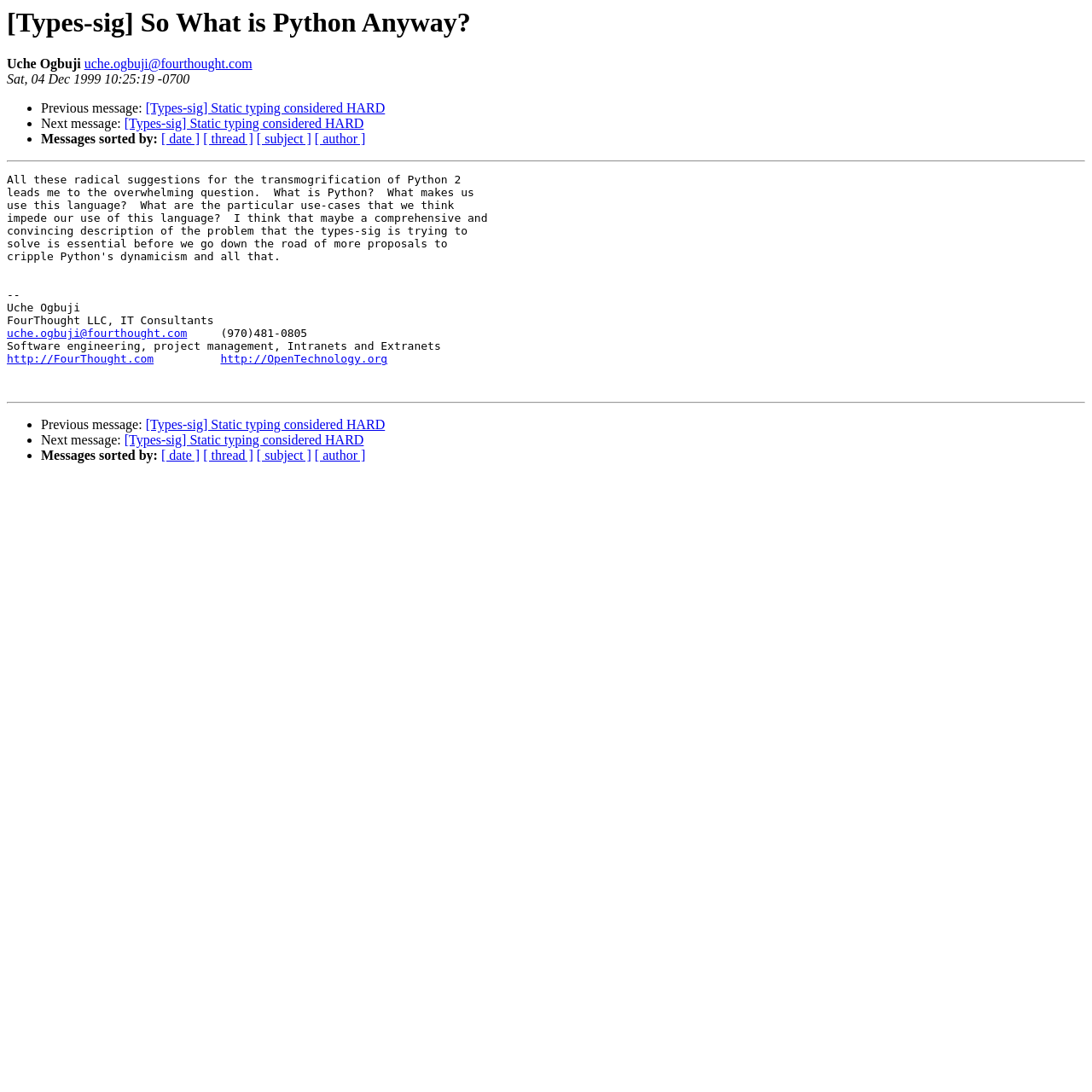Answer the question using only one word or a concise phrase: What is the date of this message?

Sat, 04 Dec 1999 10:25:19 -0700